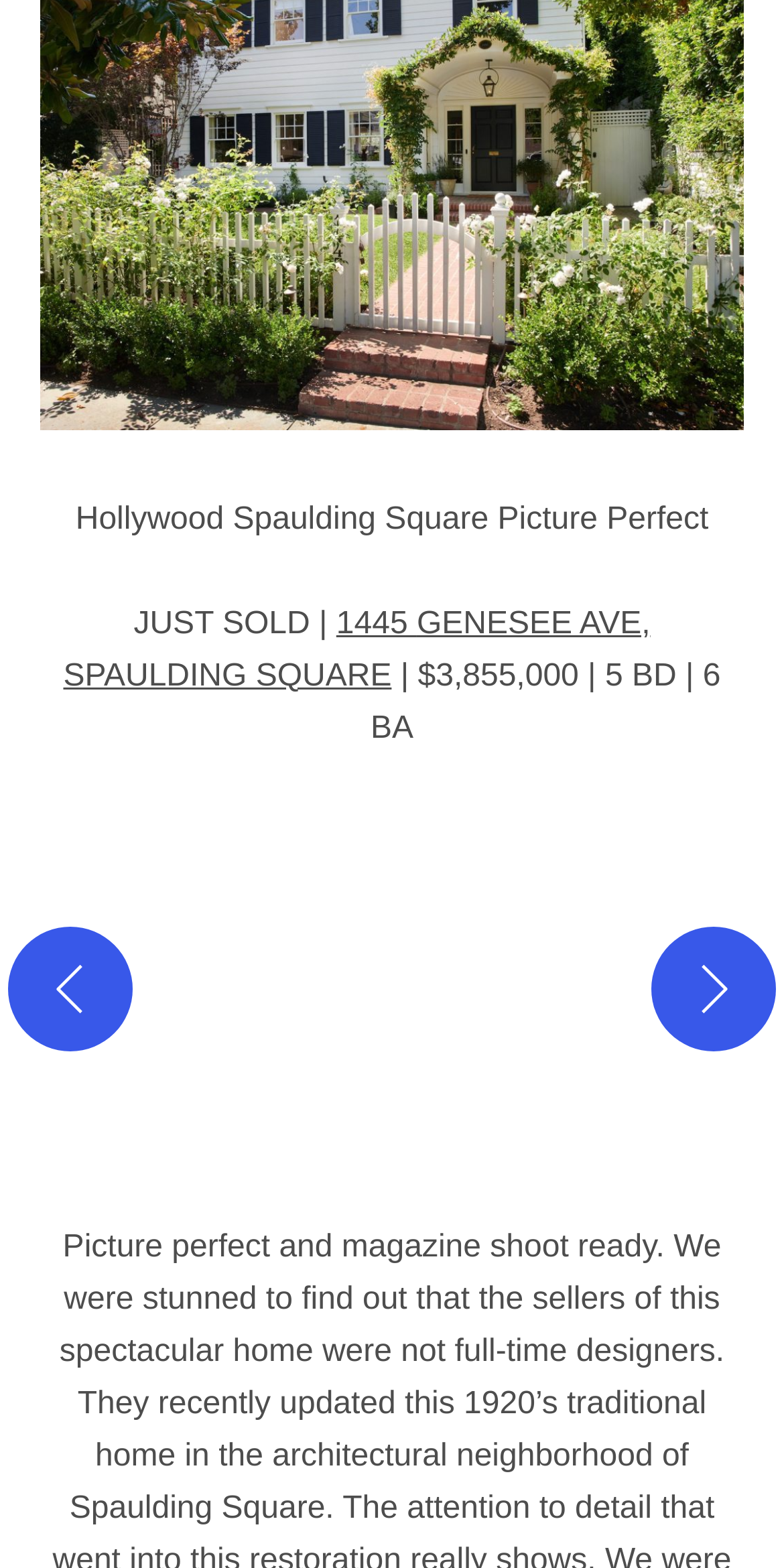Can you specify the bounding box coordinates of the area that needs to be clicked to fulfill the following instruction: "View property details"?

[0.051, 0.093, 0.949, 0.115]